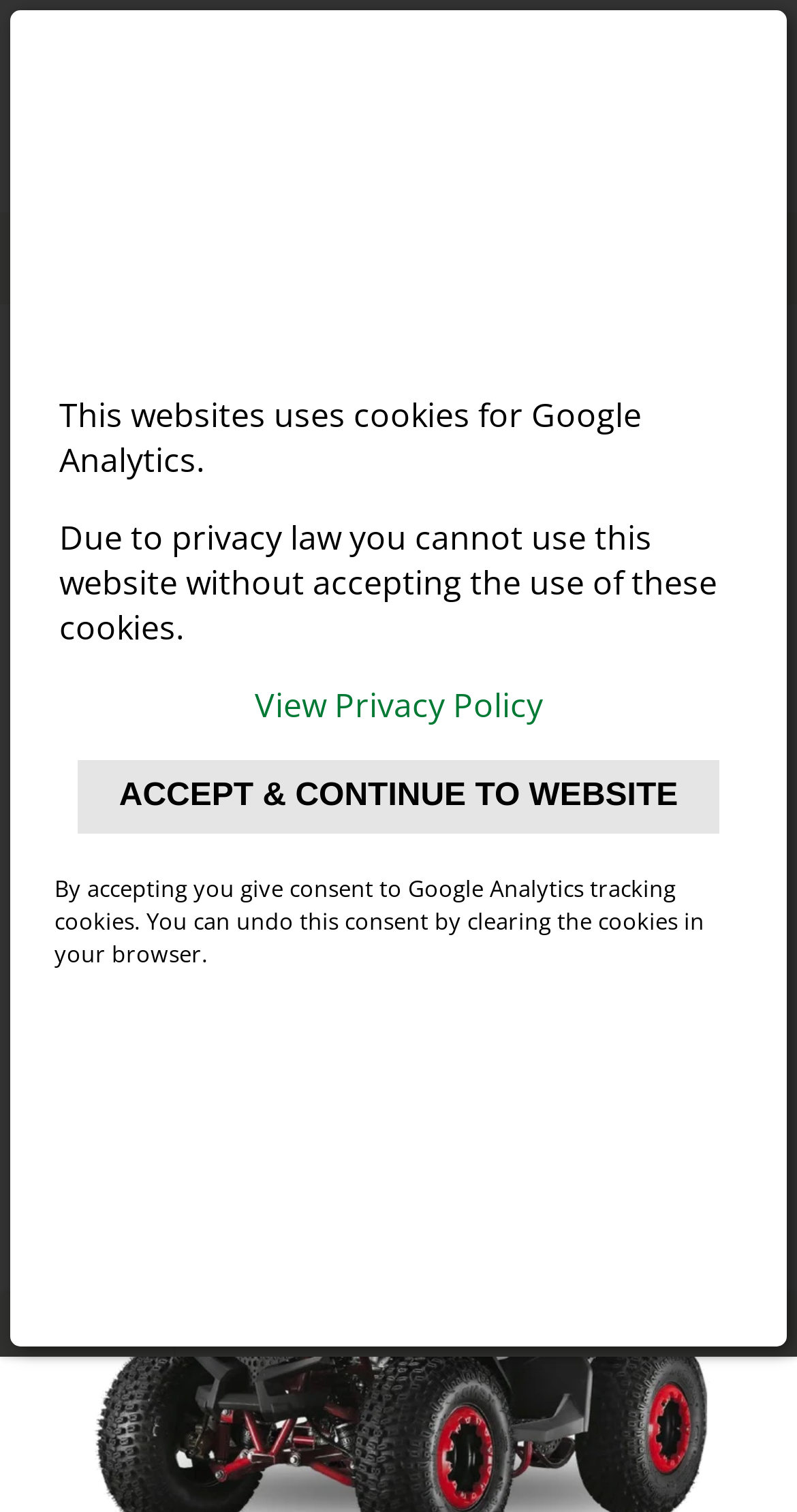Please specify the bounding box coordinates of the clickable region necessary for completing the following instruction: "Read about the hydrogen scam". The coordinates must consist of four float numbers between 0 and 1, i.e., [left, top, right, bottom].

[0.021, 0.022, 0.979, 0.119]